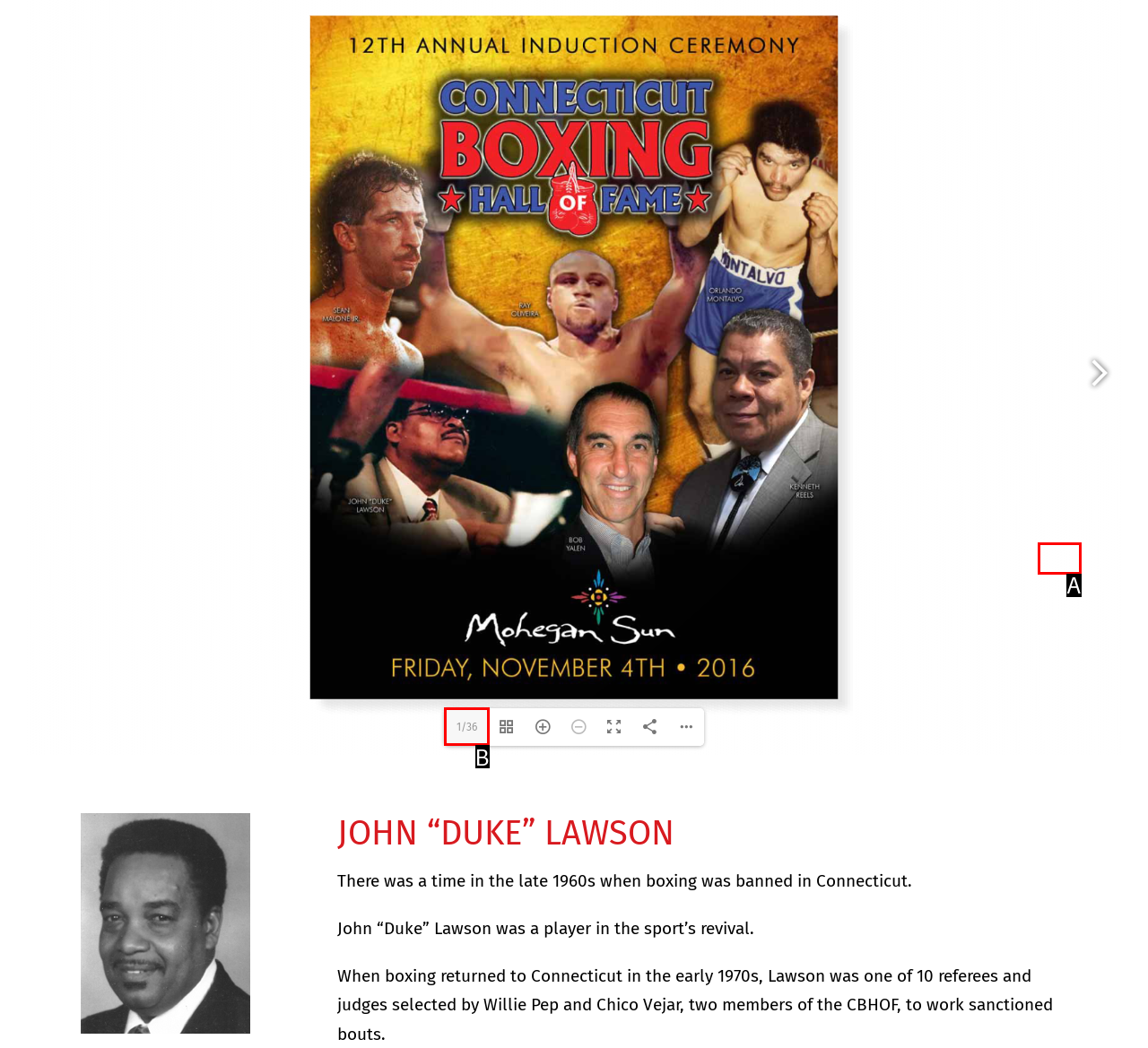With the provided description: input value="1" parent_node: 1/36, select the most suitable HTML element. Respond with the letter of the selected option.

B